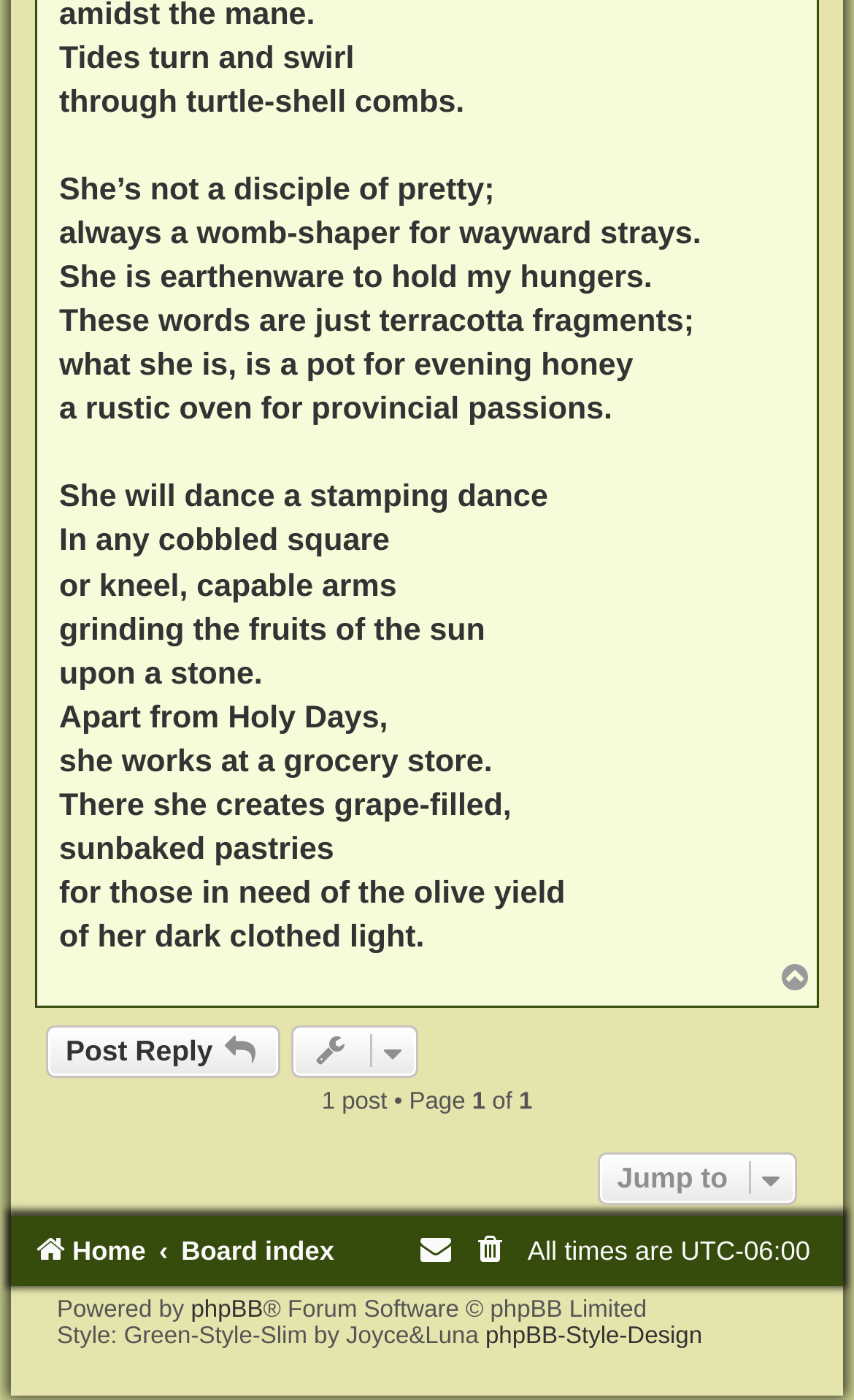Please specify the bounding box coordinates of the clickable section necessary to execute the following command: "Contact the seller".

None